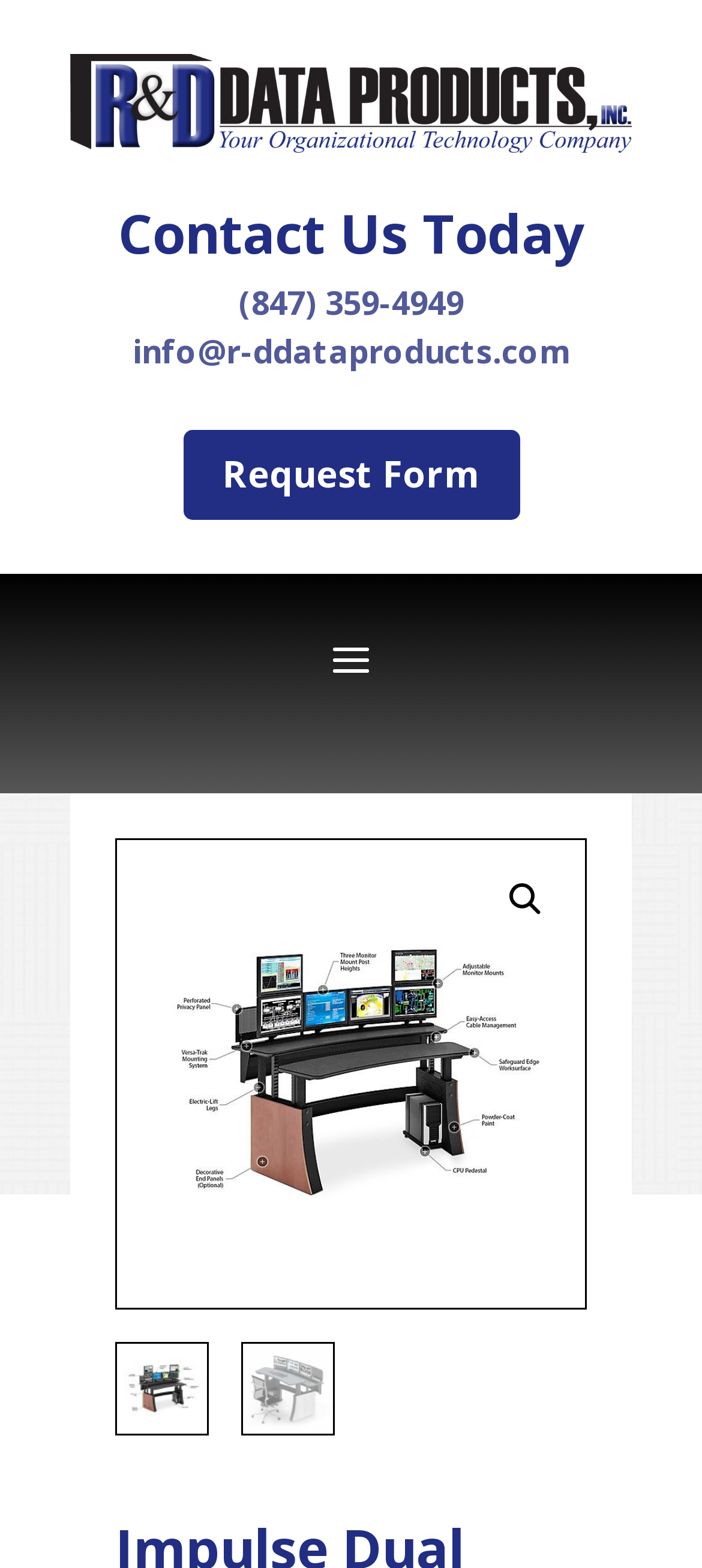Craft a detailed narrative of the webpage's structure and content.

The webpage is about the Impulse Dual Sit/Stand Console product offered by R&D Data Products. At the top, there is a prominent image taking up most of the width, accompanied by a link on the left side. Below the image, there is a heading "Contact Us Today" followed by two links: a phone number and an email address. 

To the right of the contact information, there is a link labeled "Request Form". Further down, there is a search icon (🔍) on the right side. The majority of the page is occupied by a long list of links, which appears to be a catalog of products and services offered by R&D Data Products, including furniture, console furniture, technical furniture, and more. This list is accompanied by two images, one on the left and one on the right, which seem to be related to the products listed. 

At the bottom of the page, there is another image, which appears to be a logo or a banner for R&D Data Products. Overall, the webpage is focused on showcasing the Impulse Dual Sit/Stand Console product and providing easy access to contact information and a request form, while also highlighting the range of products and services offered by R&D Data Products.